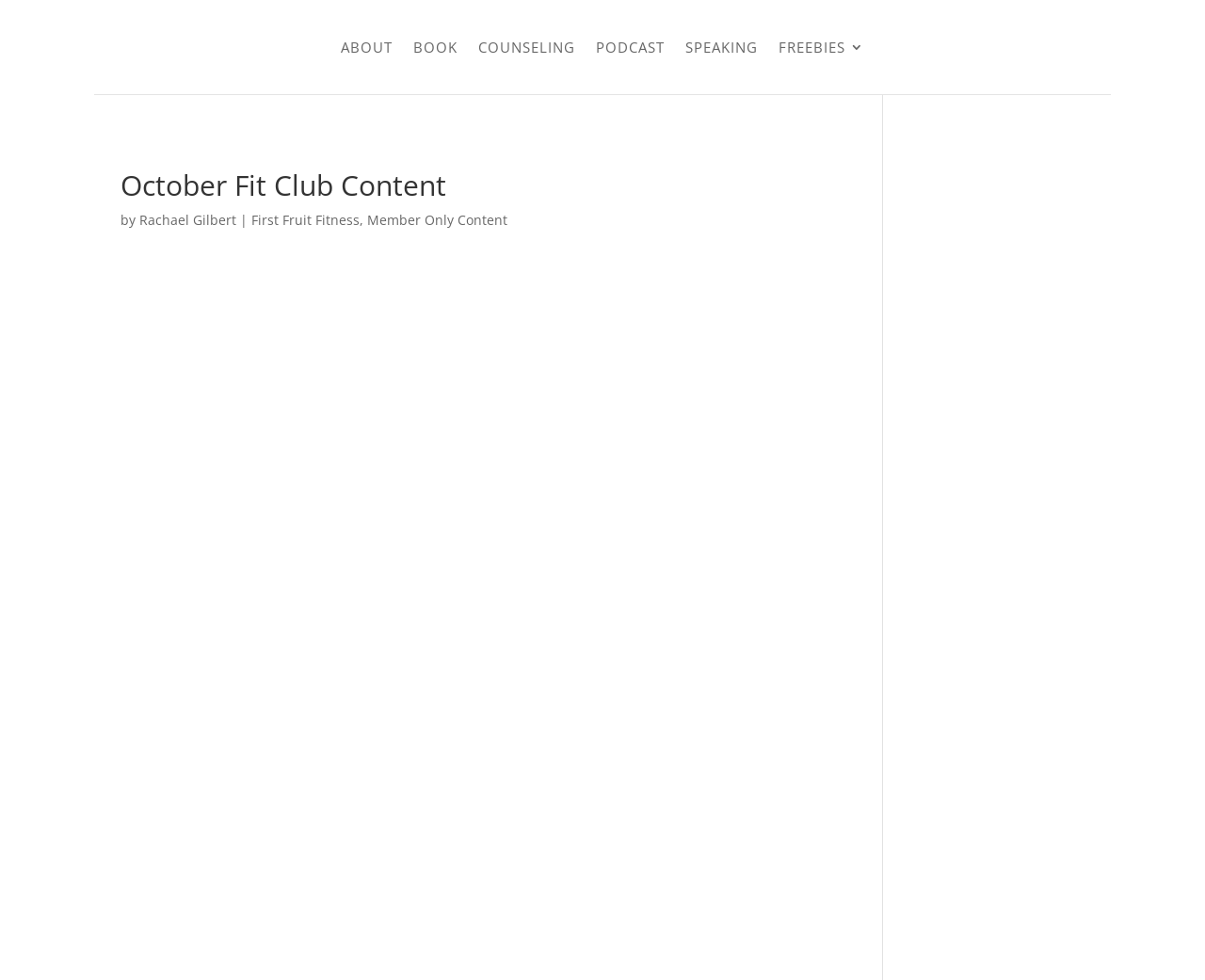Utilize the details in the image to thoroughly answer the following question: How many columns are in the top navigation bar?

I analyzed the bounding box coordinates of the links in the top navigation bar and found that they are all aligned vertically, indicating that they are in a single column.